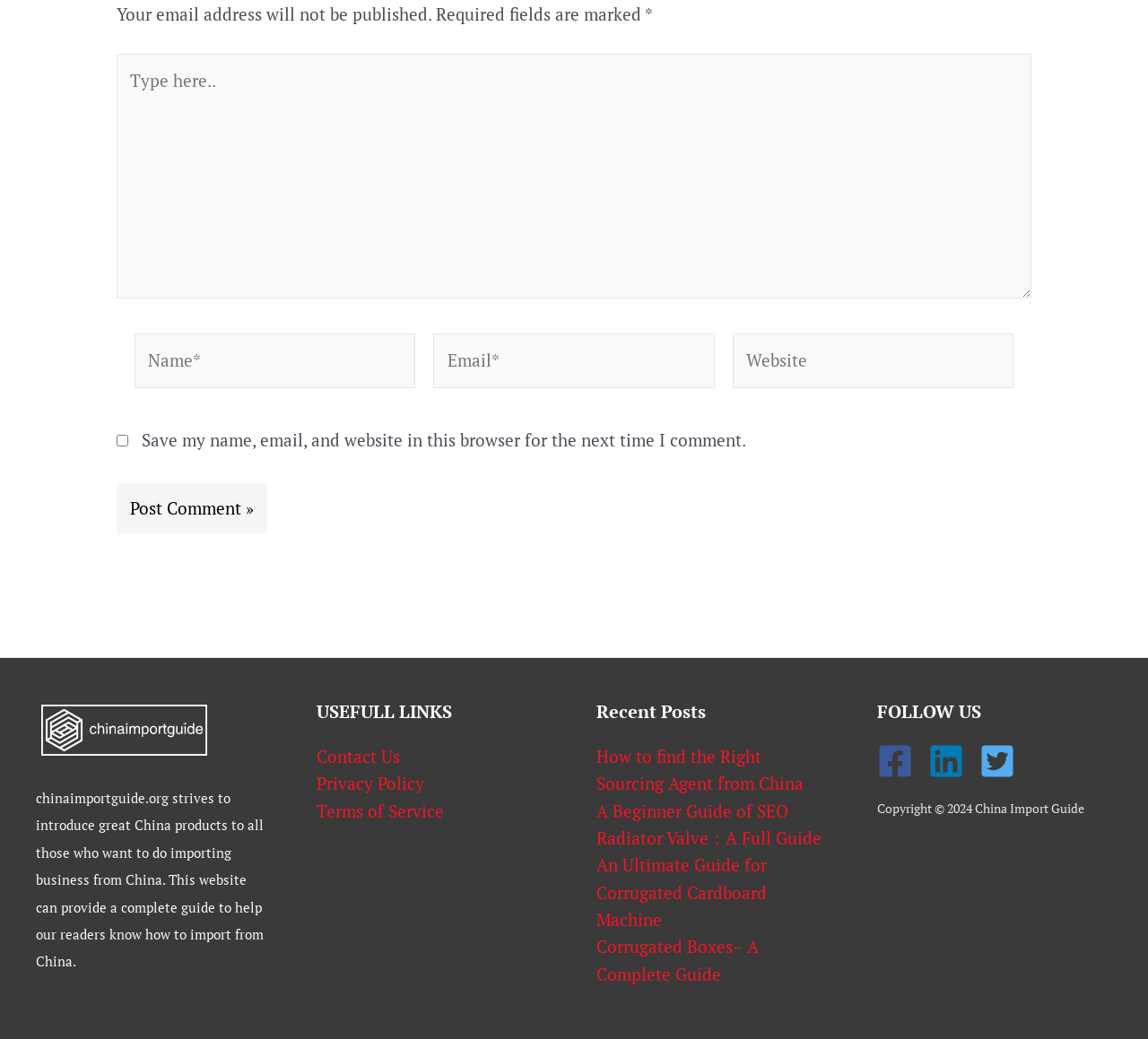Identify the bounding box for the given UI element using the description provided. Coordinates should be in the format (top-left x, top-left y, bottom-right x, bottom-right y) and must be between 0 and 1. Here is the description: Terms of Service

[0.275, 0.769, 0.386, 0.791]